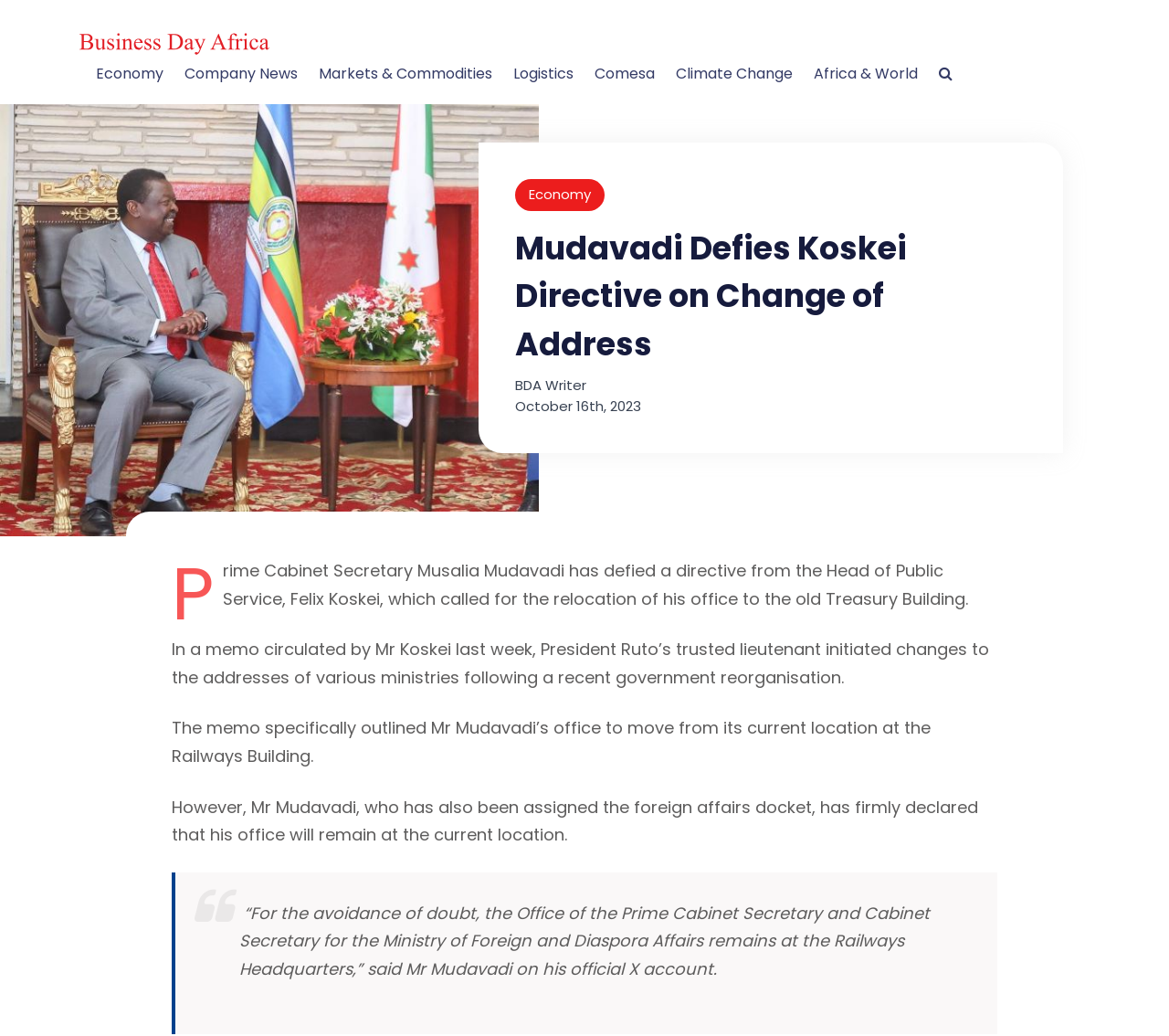What is the name of the Prime Cabinet Secretary?
Answer the question with a single word or phrase by looking at the picture.

Musalia Mudavadi